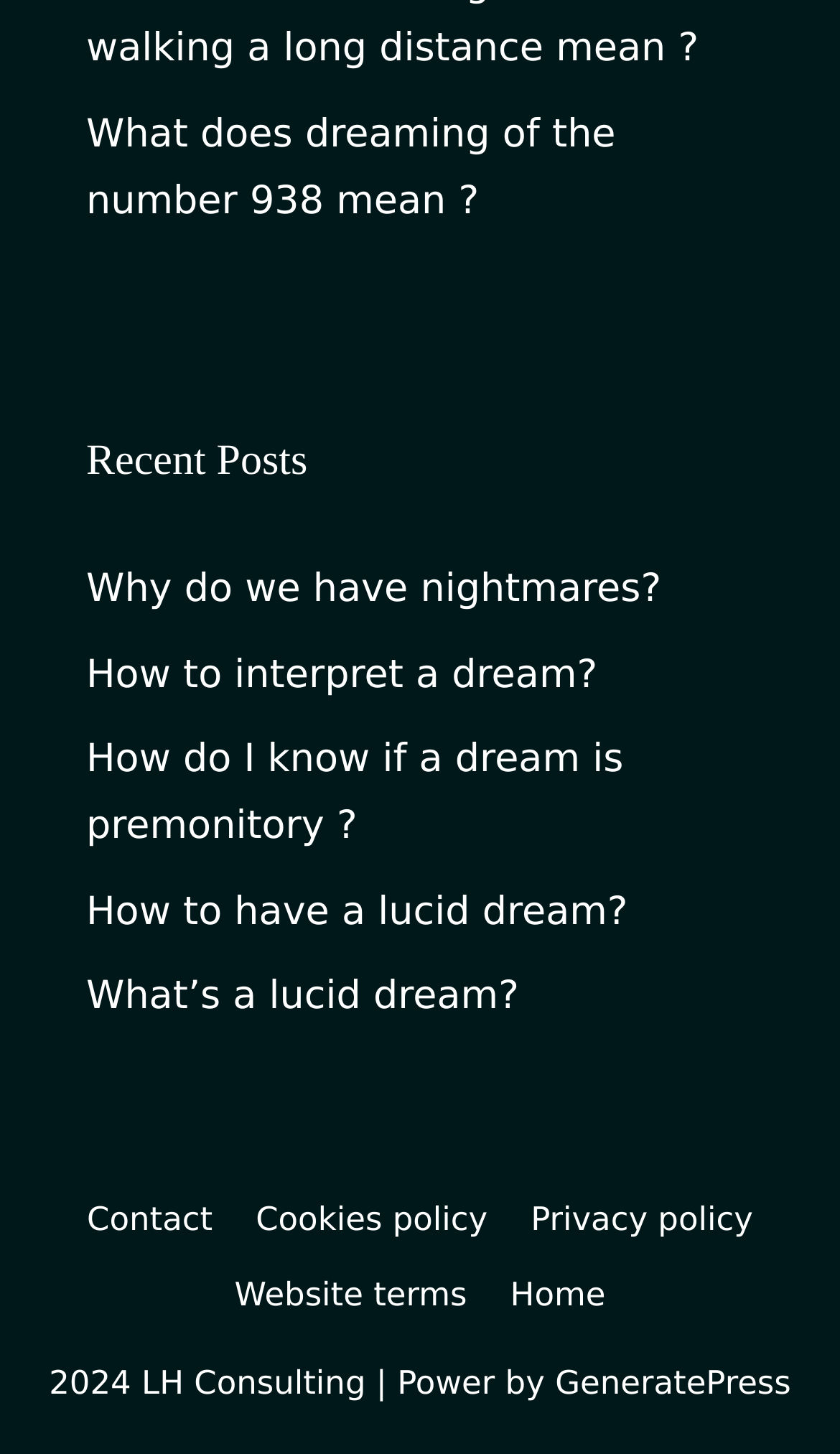Show the bounding box coordinates for the element that needs to be clicked to execute the following instruction: "Read about what dreaming of the number 938 means". Provide the coordinates in the form of four float numbers between 0 and 1, i.e., [left, top, right, bottom].

[0.103, 0.077, 0.733, 0.154]